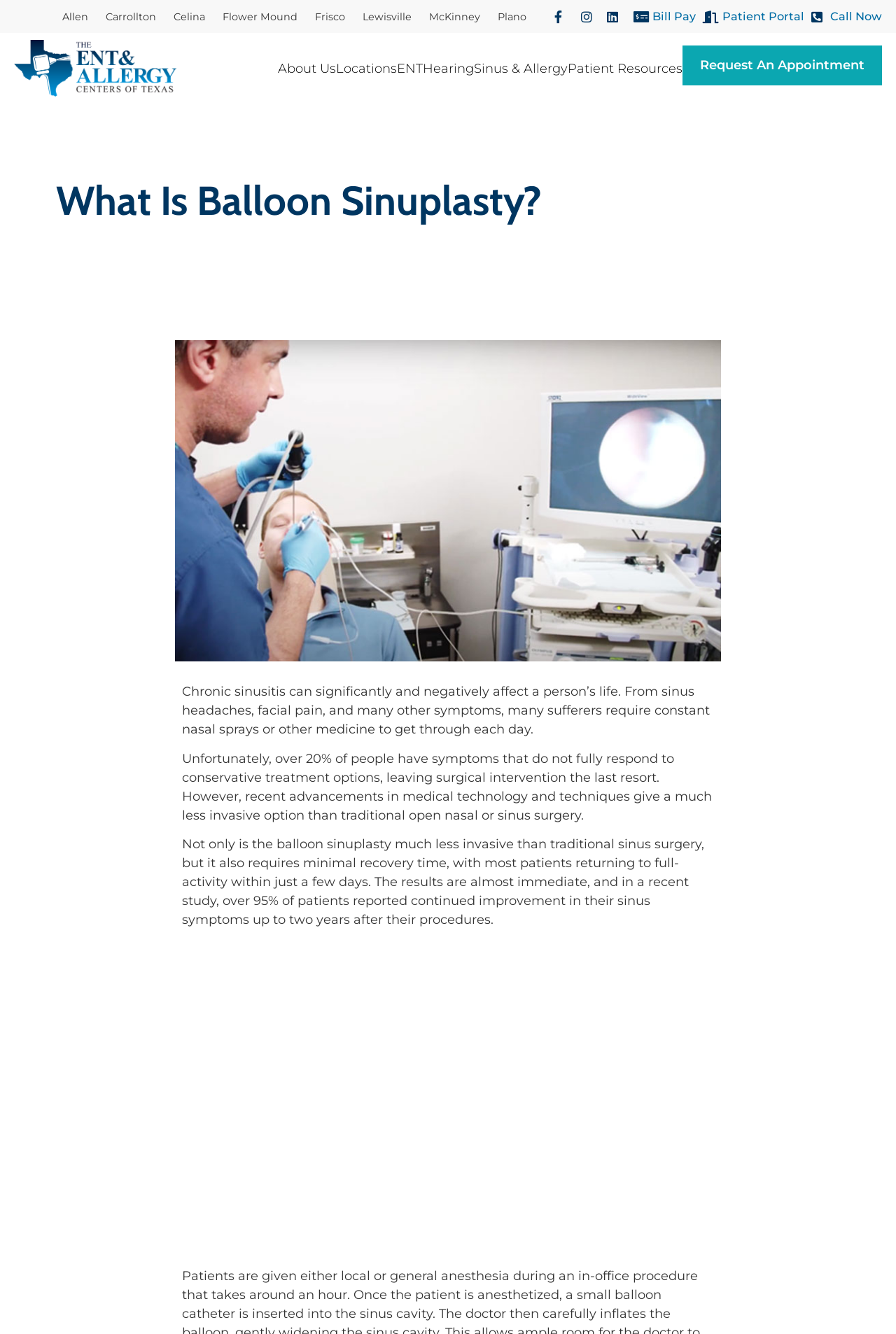What is the name of the logo at the top left of the webpage? Based on the image, give a response in one word or a short phrase.

enttx logo